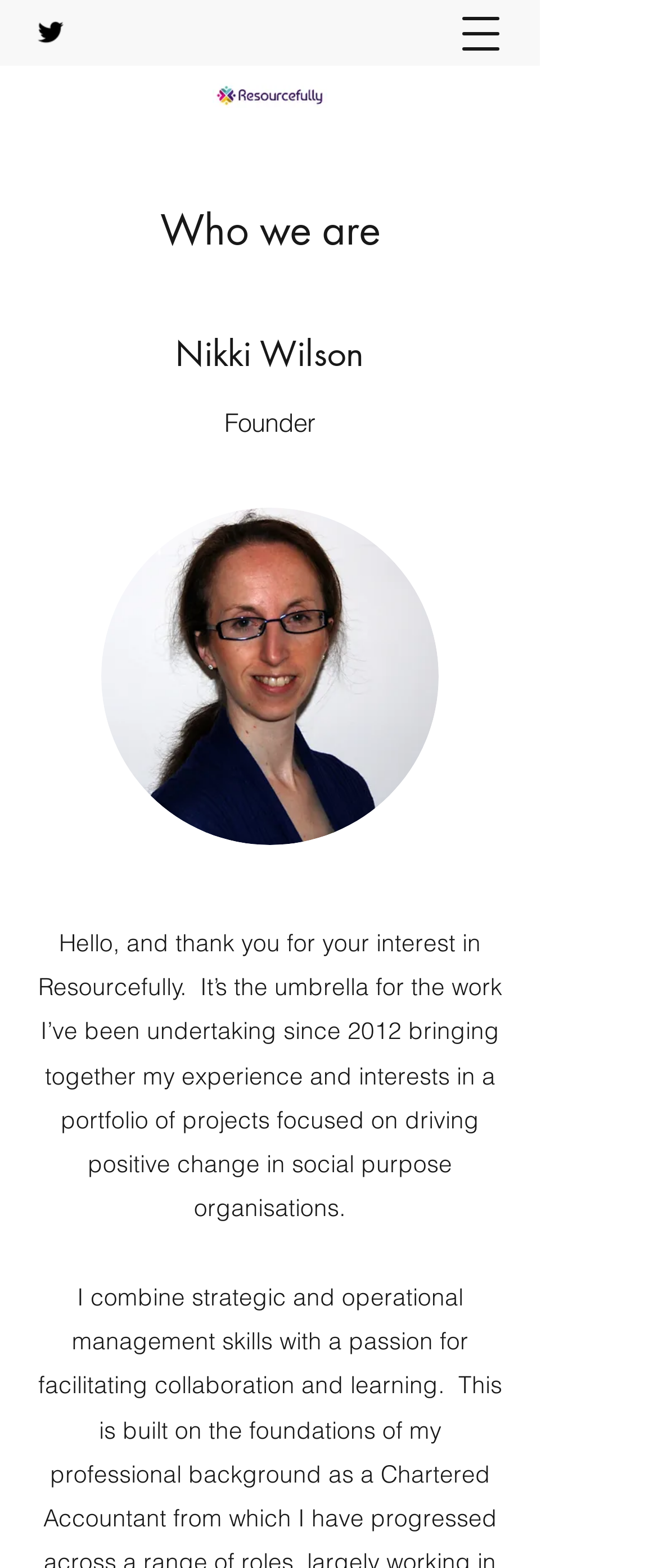What is the purpose of Resourcefully?
Examine the screenshot and reply with a single word or phrase.

Driving positive change